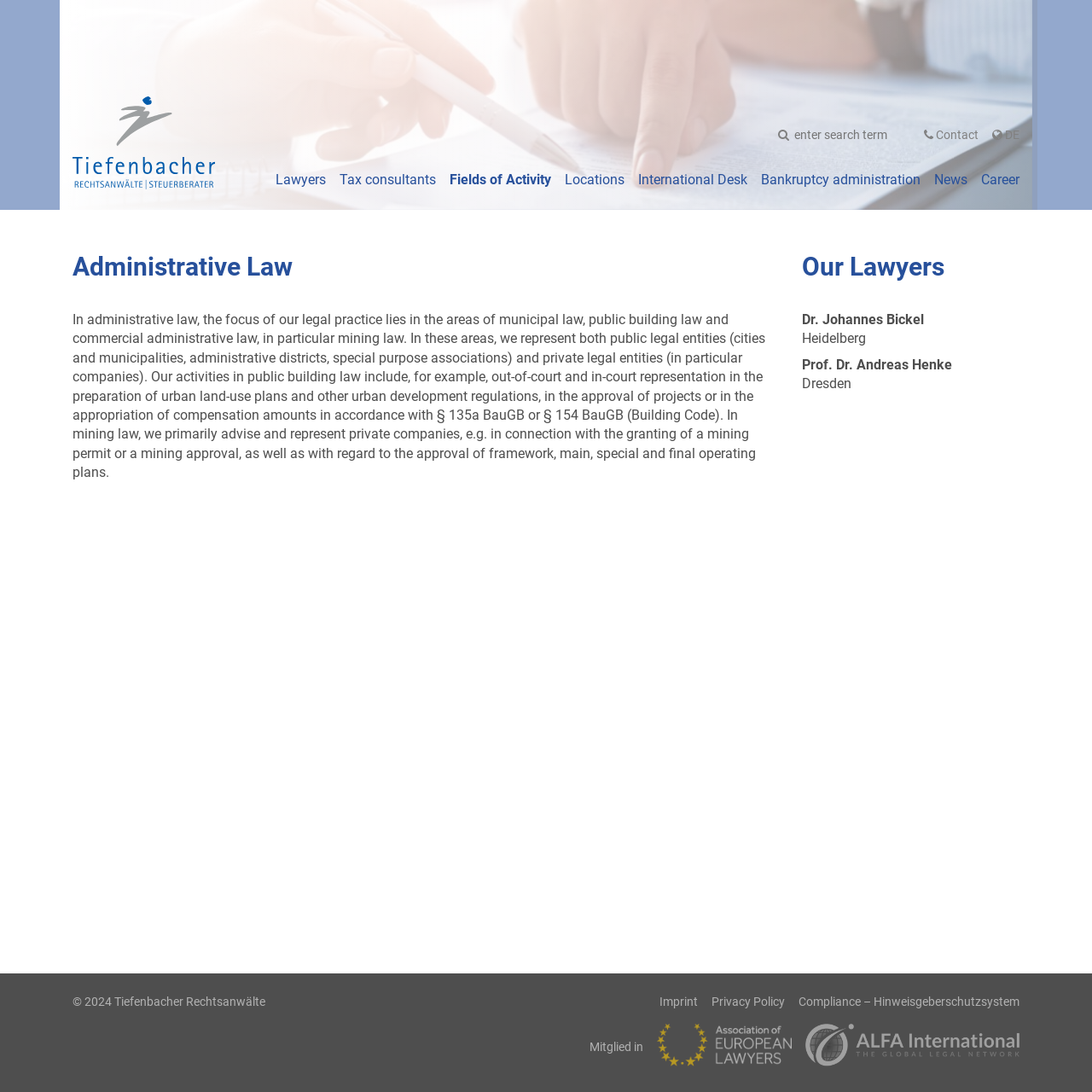Respond with a single word or phrase:
How many lawyers are listed on this webpage?

2